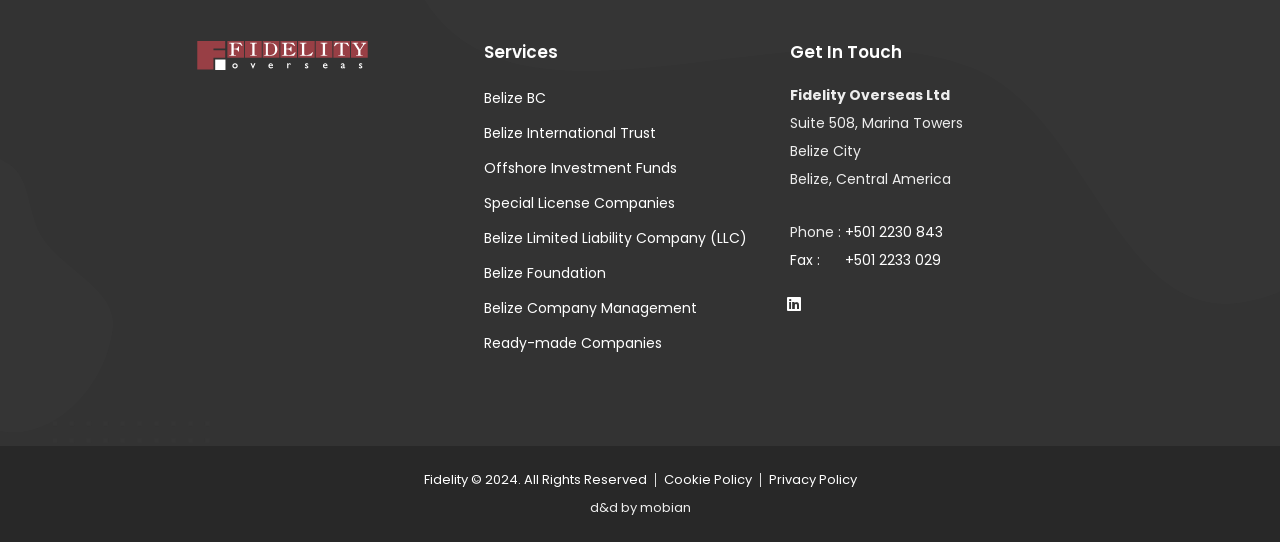Determine the bounding box coordinates for the element that should be clicked to follow this instruction: "Click on Belize BC". The coordinates should be given as four float numbers between 0 and 1, in the format [left, top, right, bottom].

[0.378, 0.15, 0.617, 0.214]